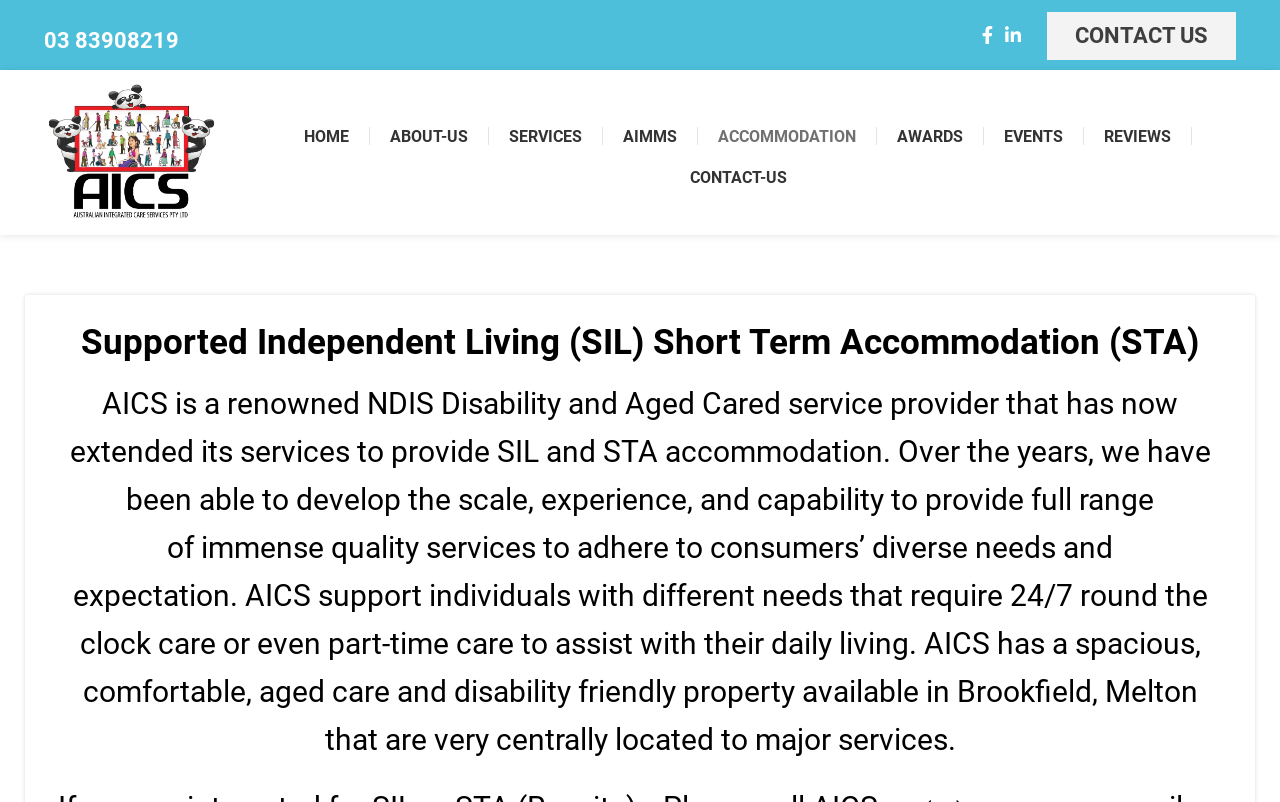Using the provided element description, identify the bounding box coordinates as (top-left x, top-left y, bottom-right x, bottom-right y). Ensure all values are between 0 and 1. Description: aria-label="Facebook social link"

[0.762, 0.025, 0.78, 0.062]